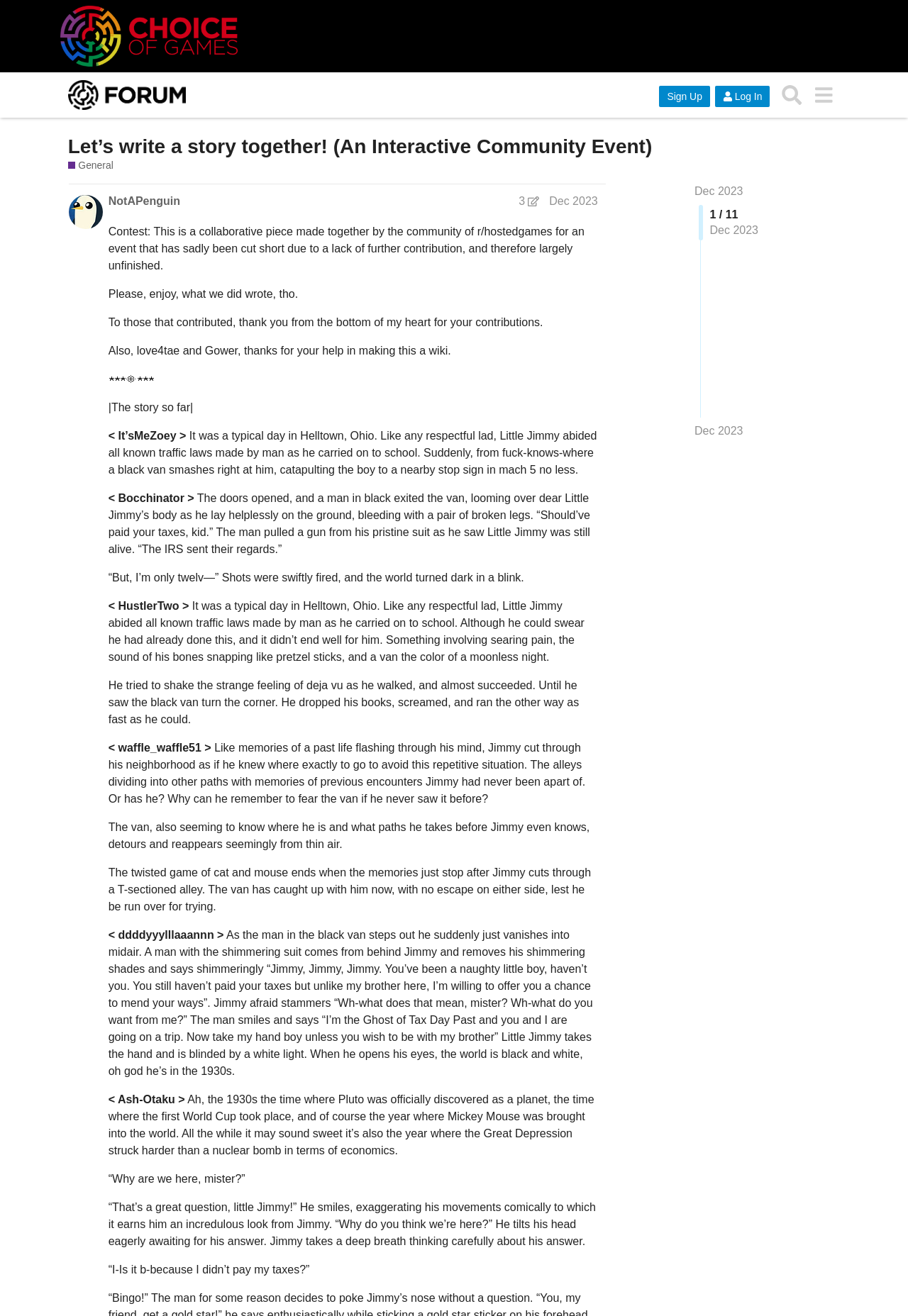Provide the bounding box coordinates of the area you need to click to execute the following instruction: "Click on the 'Sign Up' button".

[0.726, 0.065, 0.782, 0.081]